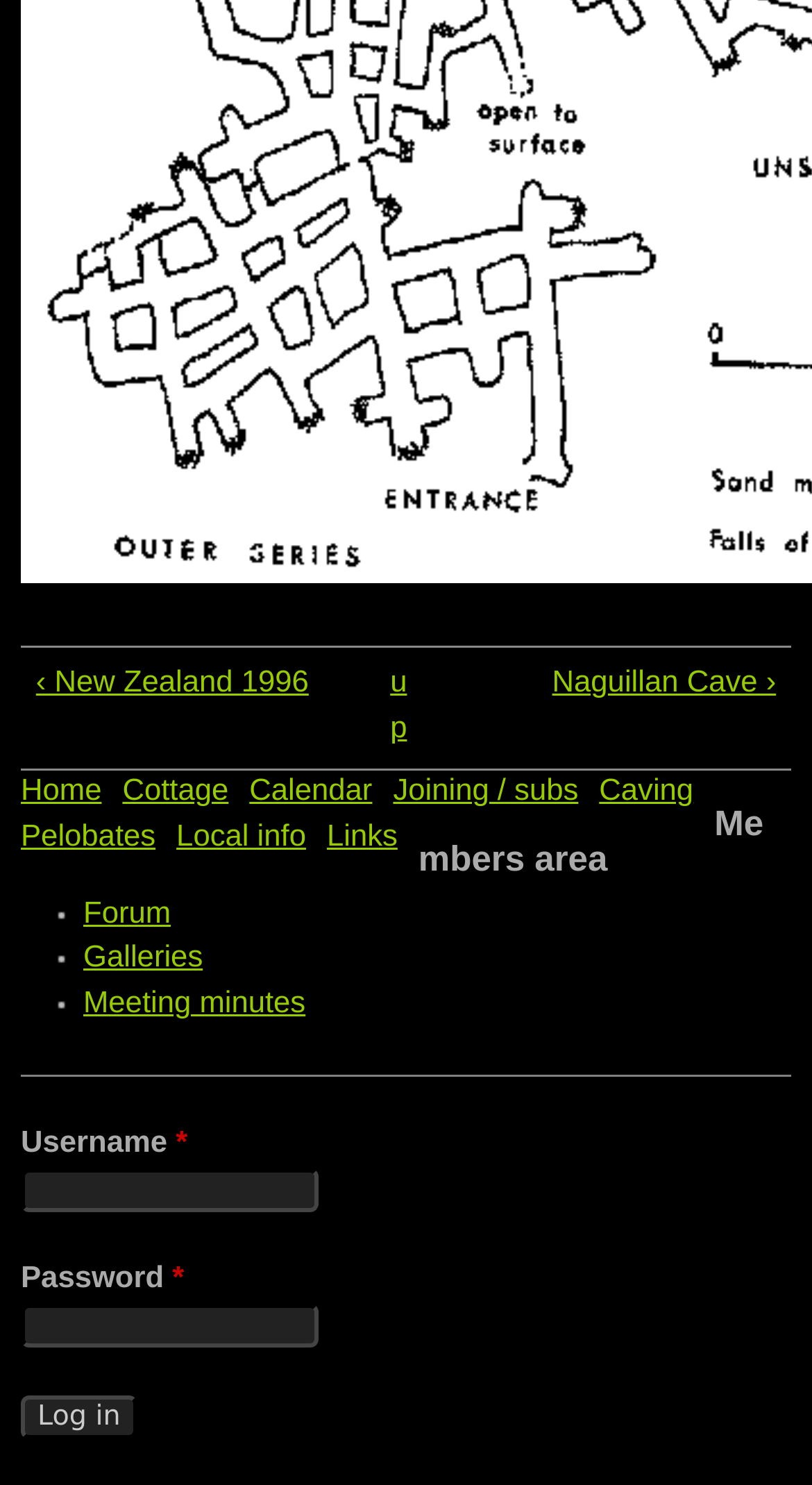What is the purpose of the button at the bottom?
From the screenshot, provide a brief answer in one word or phrase.

Log in